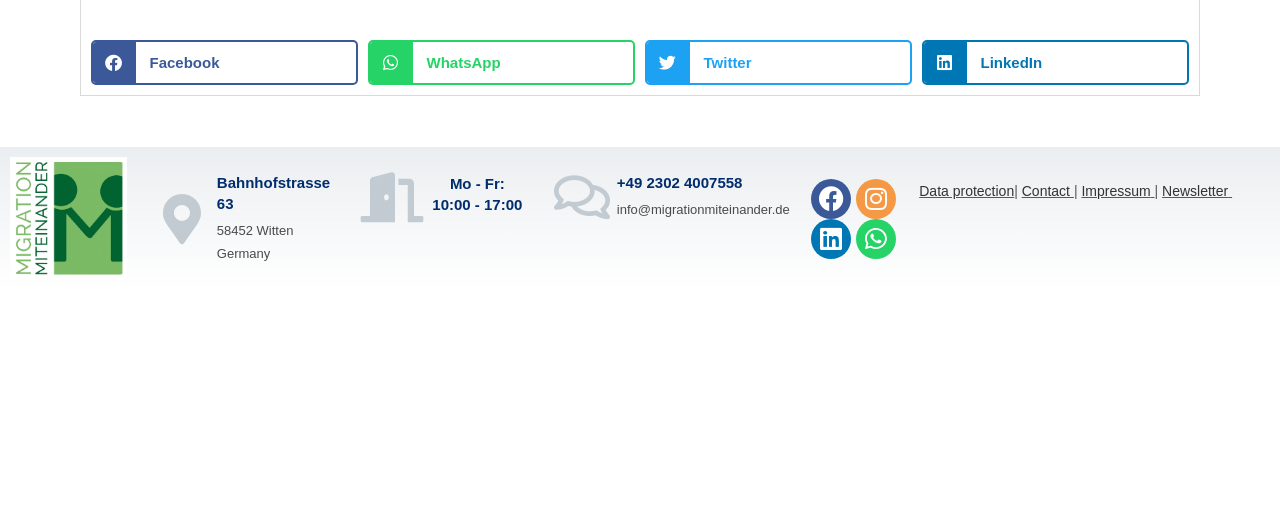Look at the image and give a detailed response to the following question: How many social media links are there?

I counted the number of social media links by looking at the links with icons, which are Facebook, WhatsApp, Twitter, Instagram, and LinkedIn.